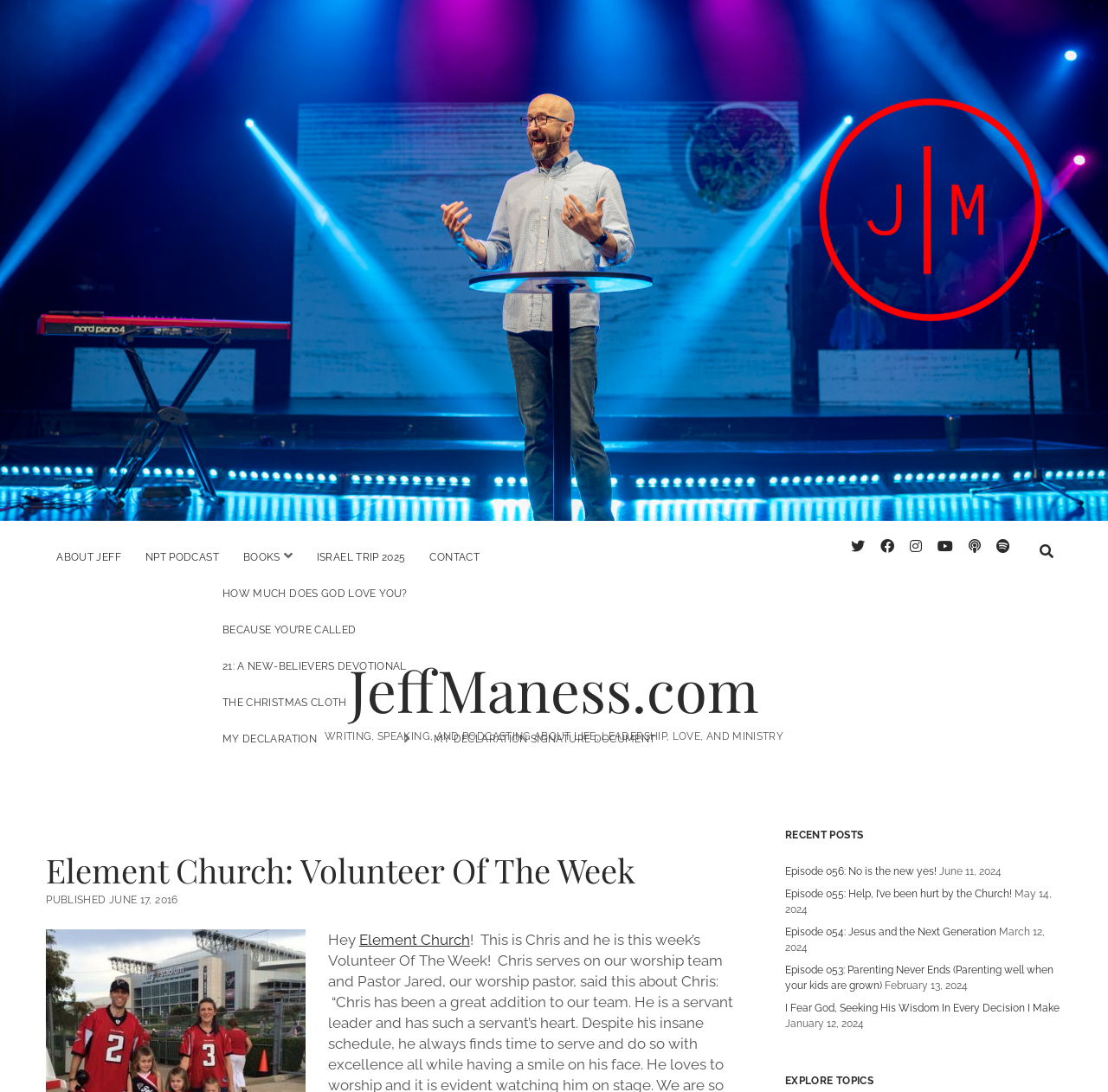Locate the bounding box coordinates of the element you need to click to accomplish the task described by this instruction: "Visit the ABOUT JEFF page".

[0.042, 0.496, 0.119, 0.524]